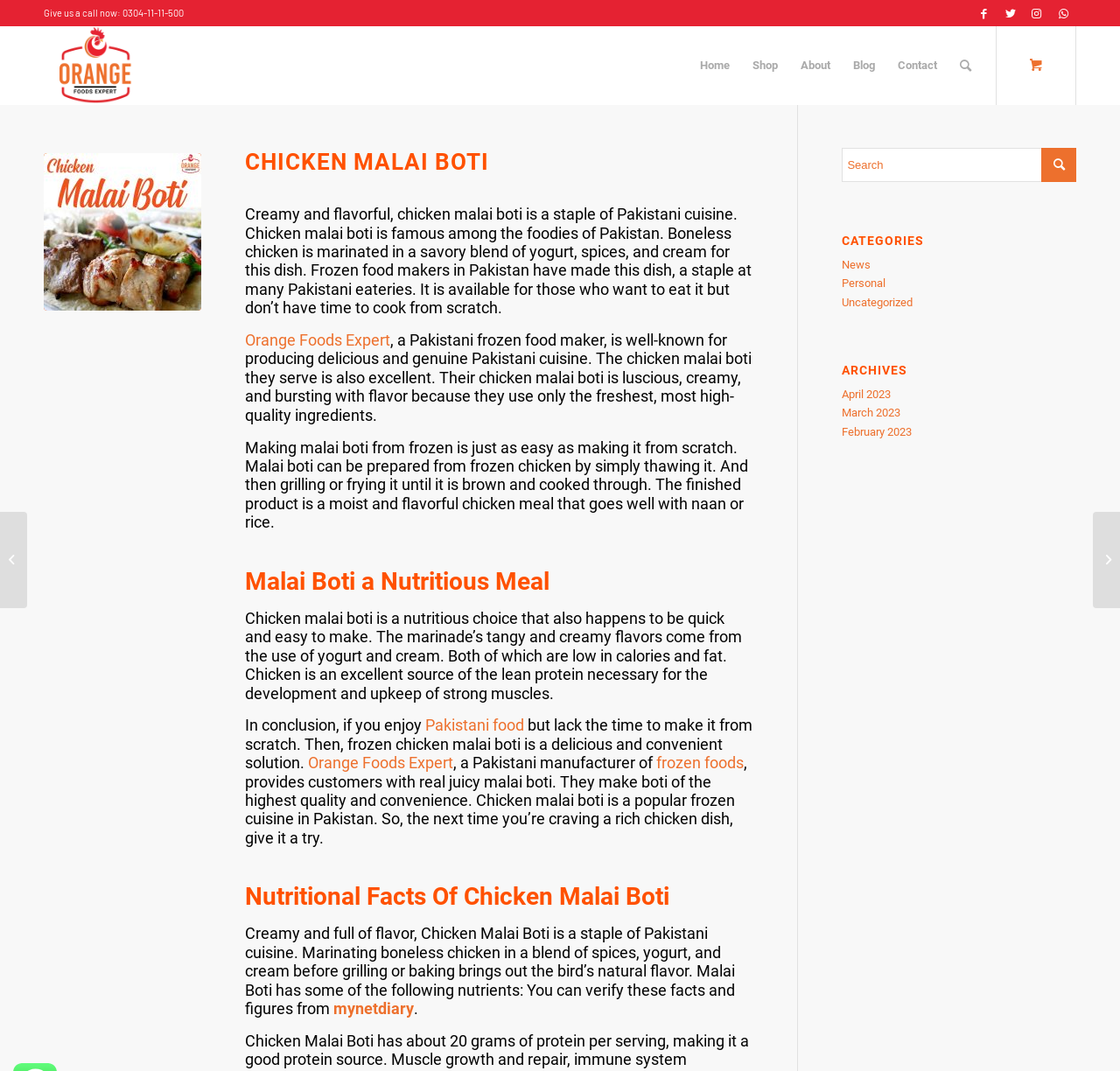Locate the bounding box coordinates of the clickable element to fulfill the following instruction: "Read the blog". Provide the coordinates as four float numbers between 0 and 1 in the format [left, top, right, bottom].

[0.752, 0.025, 0.791, 0.098]